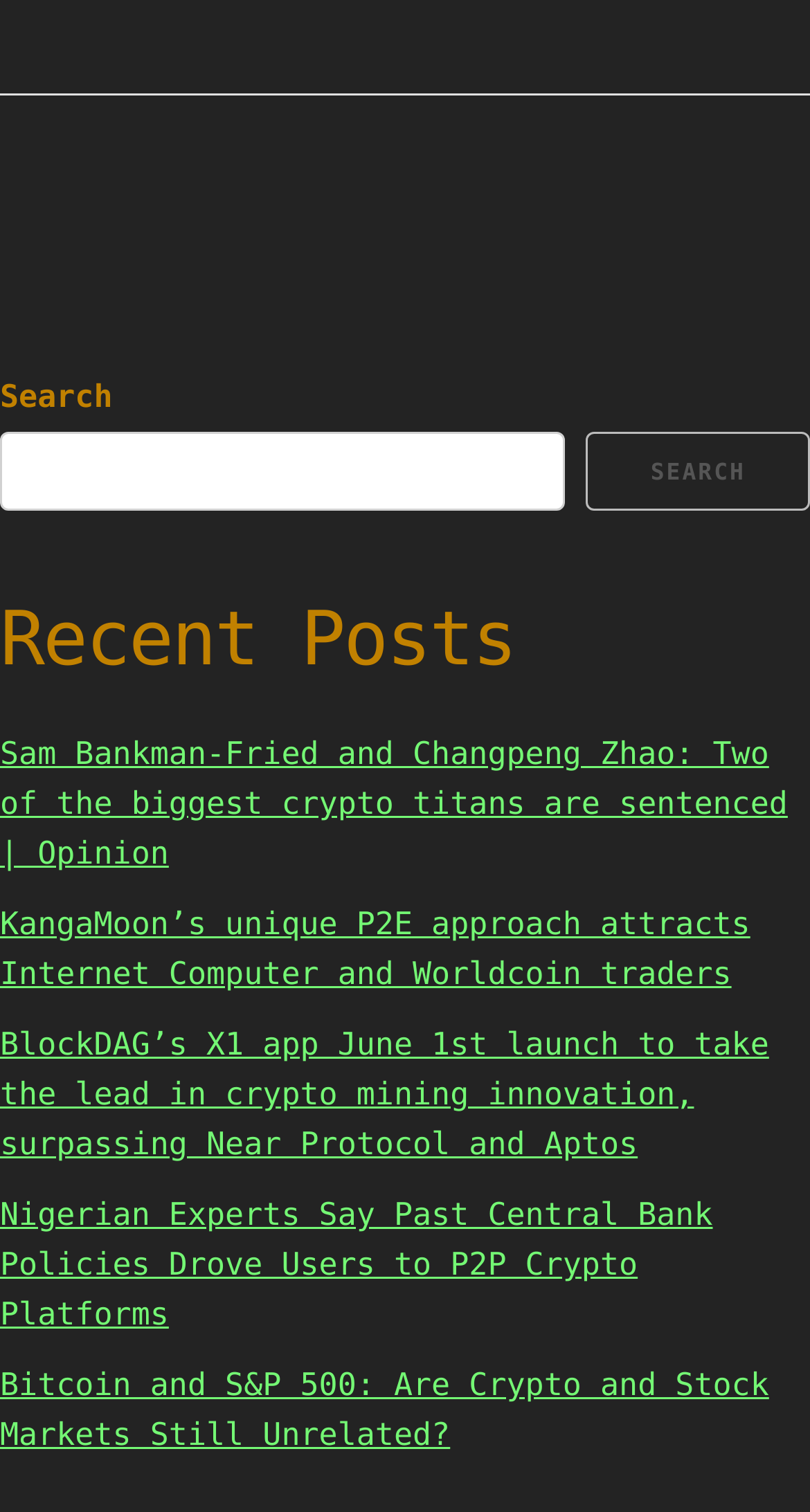Respond to the question below with a concise word or phrase:
How many search results are displayed?

5